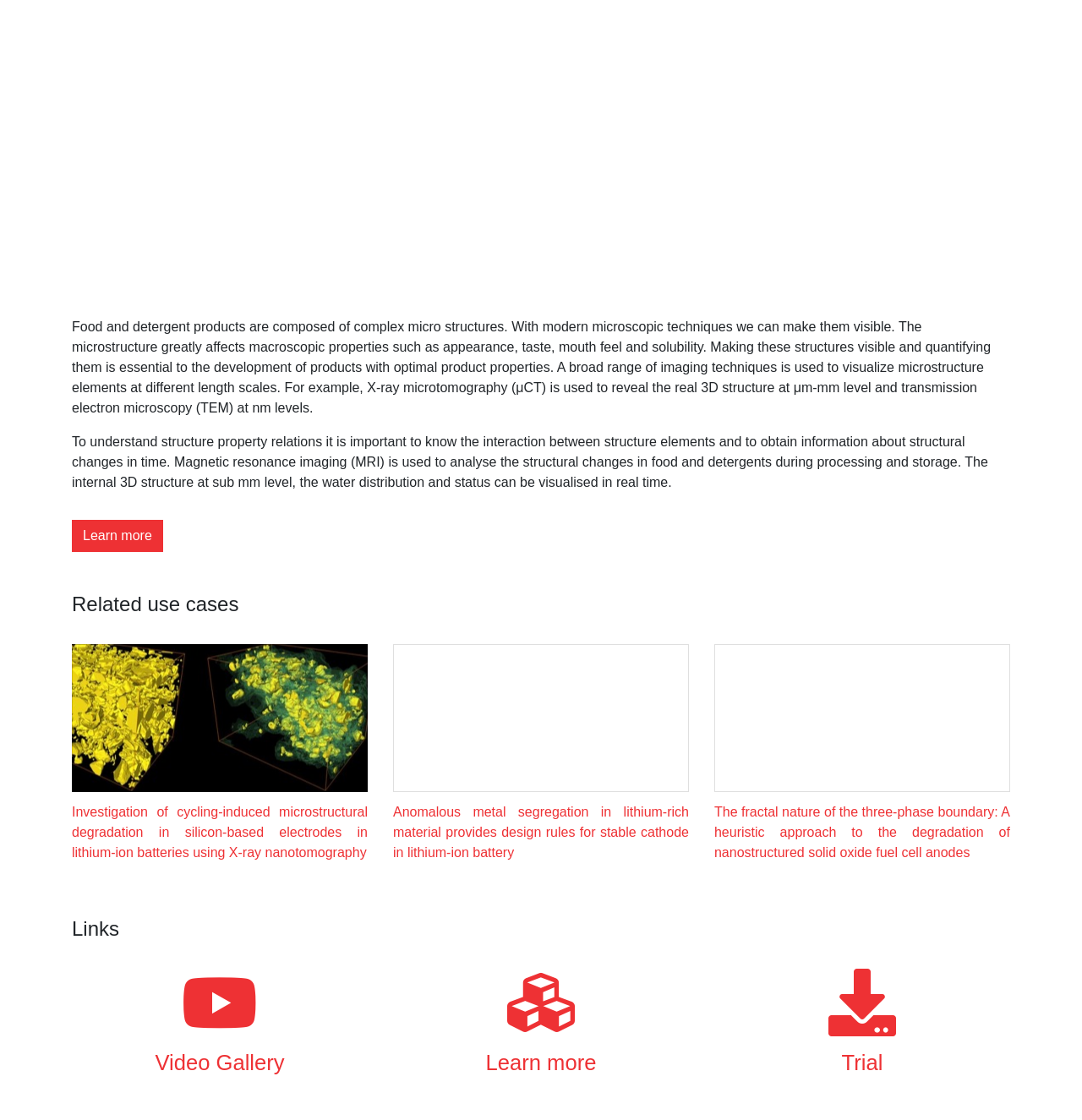Identify the bounding box coordinates of the HTML element based on this description: "6".

None